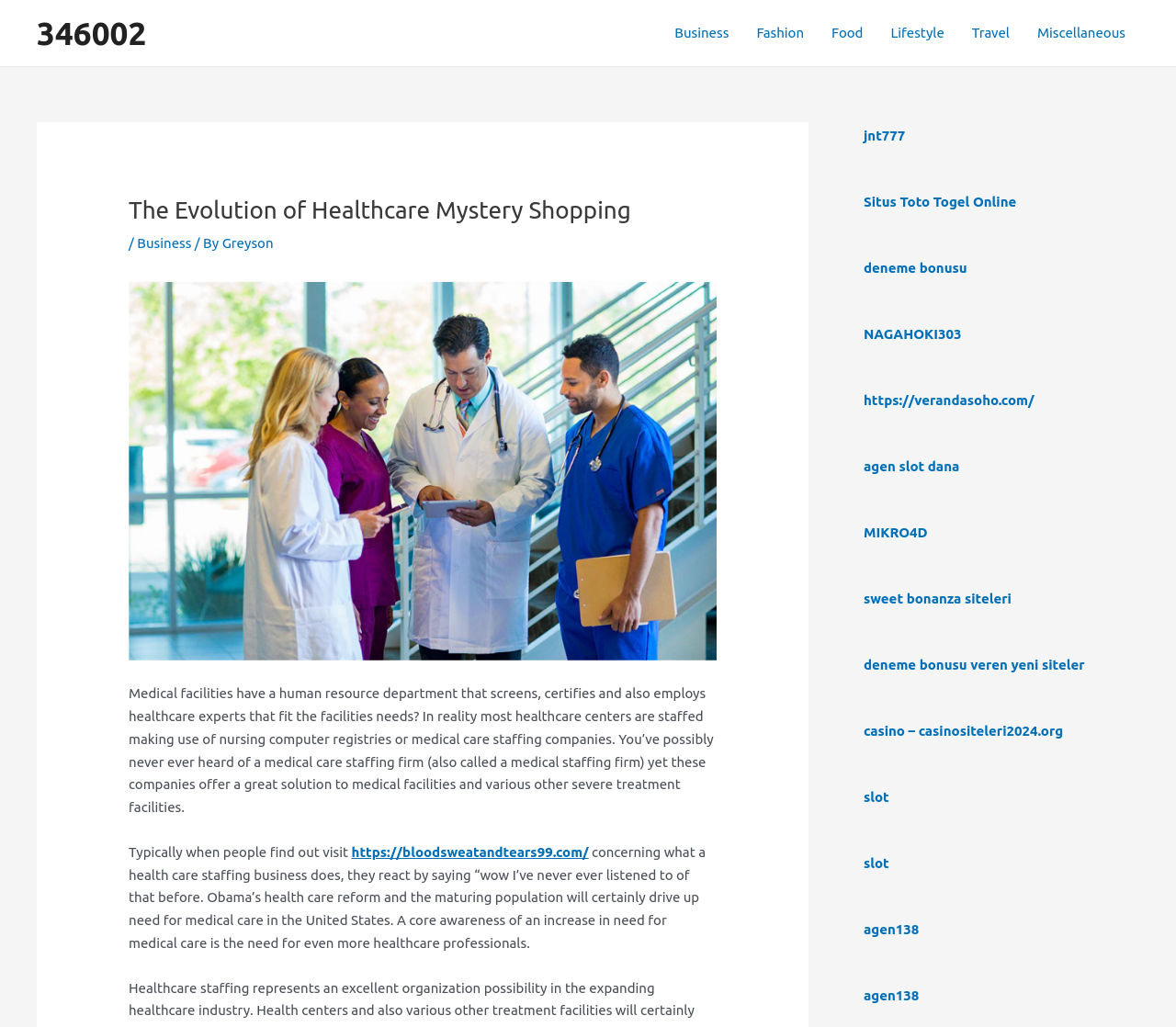Kindly respond to the following question with a single word or a brief phrase: 
What is the purpose of a healthcare staffing firm?

To provide a solution to medical facilities